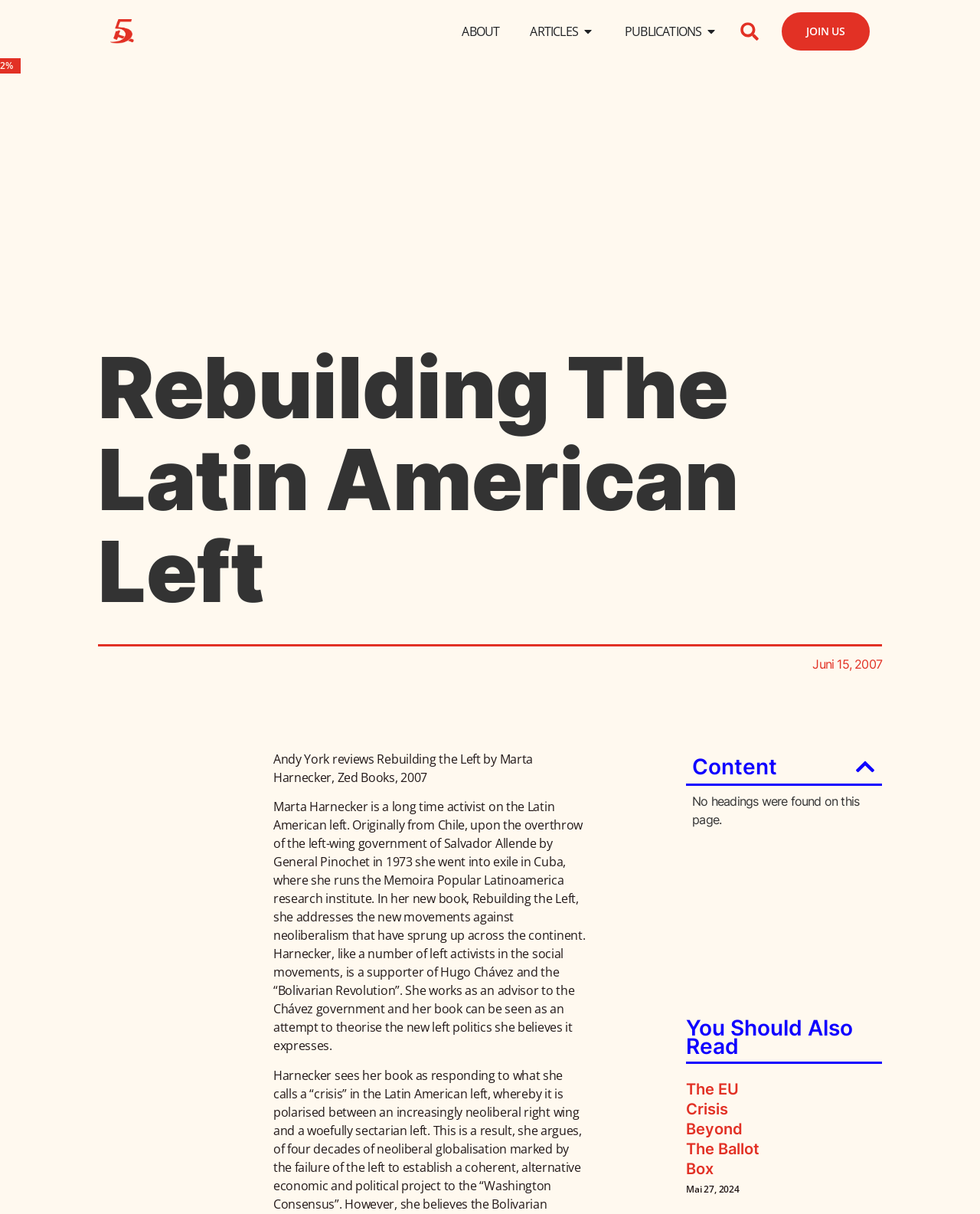What is the name of the government that Marta Harnecker works as an advisor to?
Using the details from the image, give an elaborate explanation to answer the question.

The answer can be found in the text 'She works as an advisor to the Chávez government and her book can be seen as an attempt to theorise the new left politics she believes it expresses.' which indicates that Marta Harnecker works as an advisor to the Chávez government.